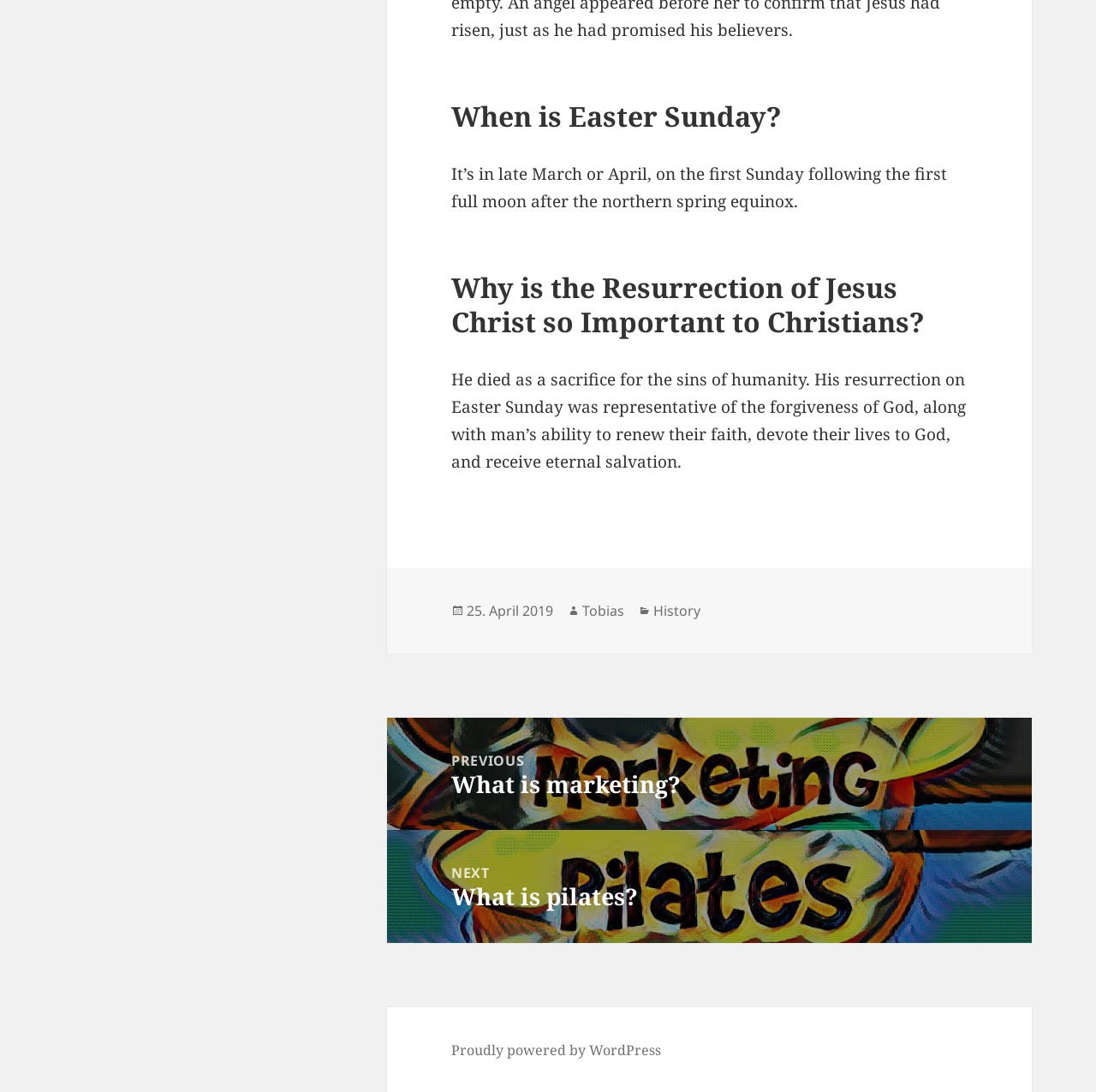Provide your answer to the question using just one word or phrase: What is the previous post about?

What is marketing?